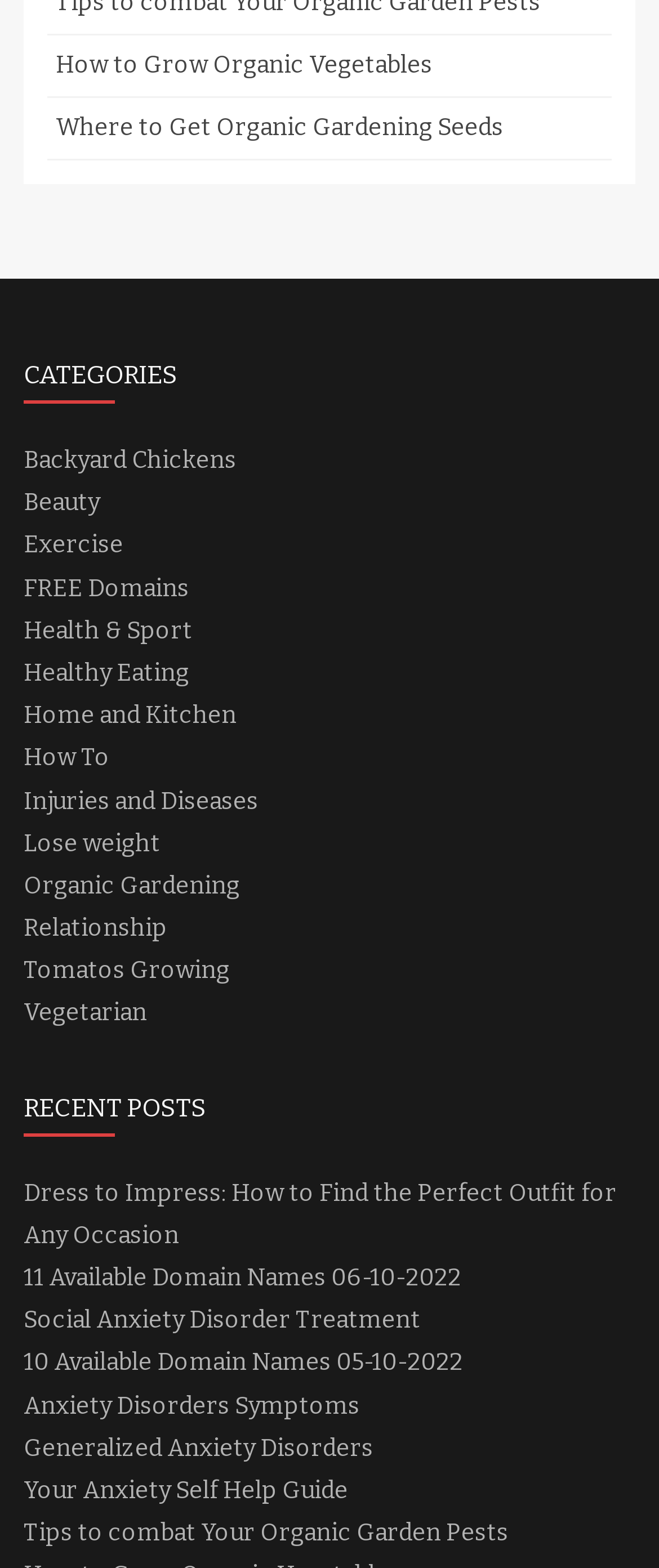Kindly provide the bounding box coordinates of the section you need to click on to fulfill the given instruction: "Read the 'Tips to combat Your Organic Garden Pests' article".

[0.036, 0.969, 0.772, 0.987]